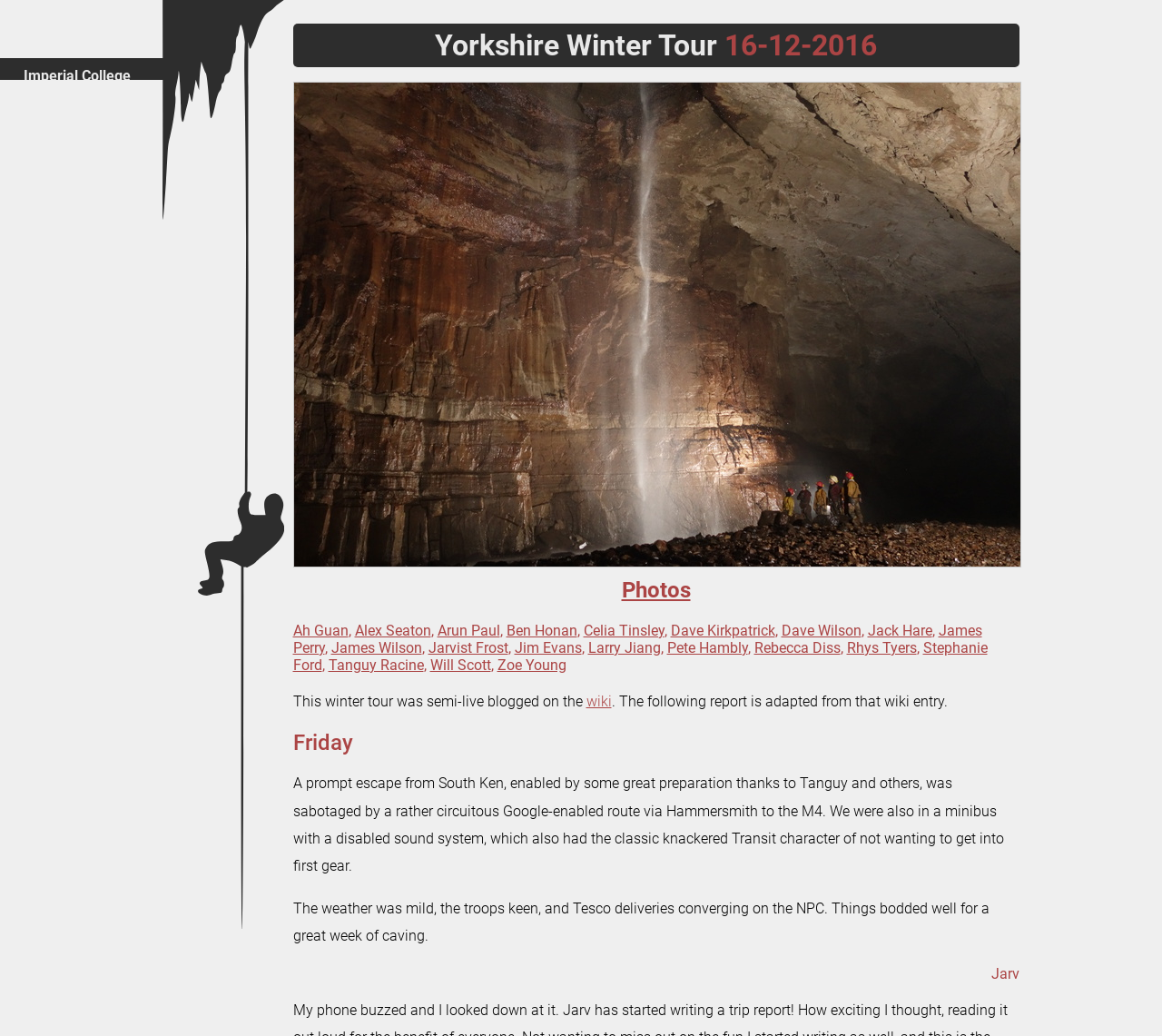Show me the bounding box coordinates of the clickable region to achieve the task as per the instruction: "View the Yorkshire Winter Tour 16-12-2016 page".

[0.252, 0.023, 0.877, 0.065]